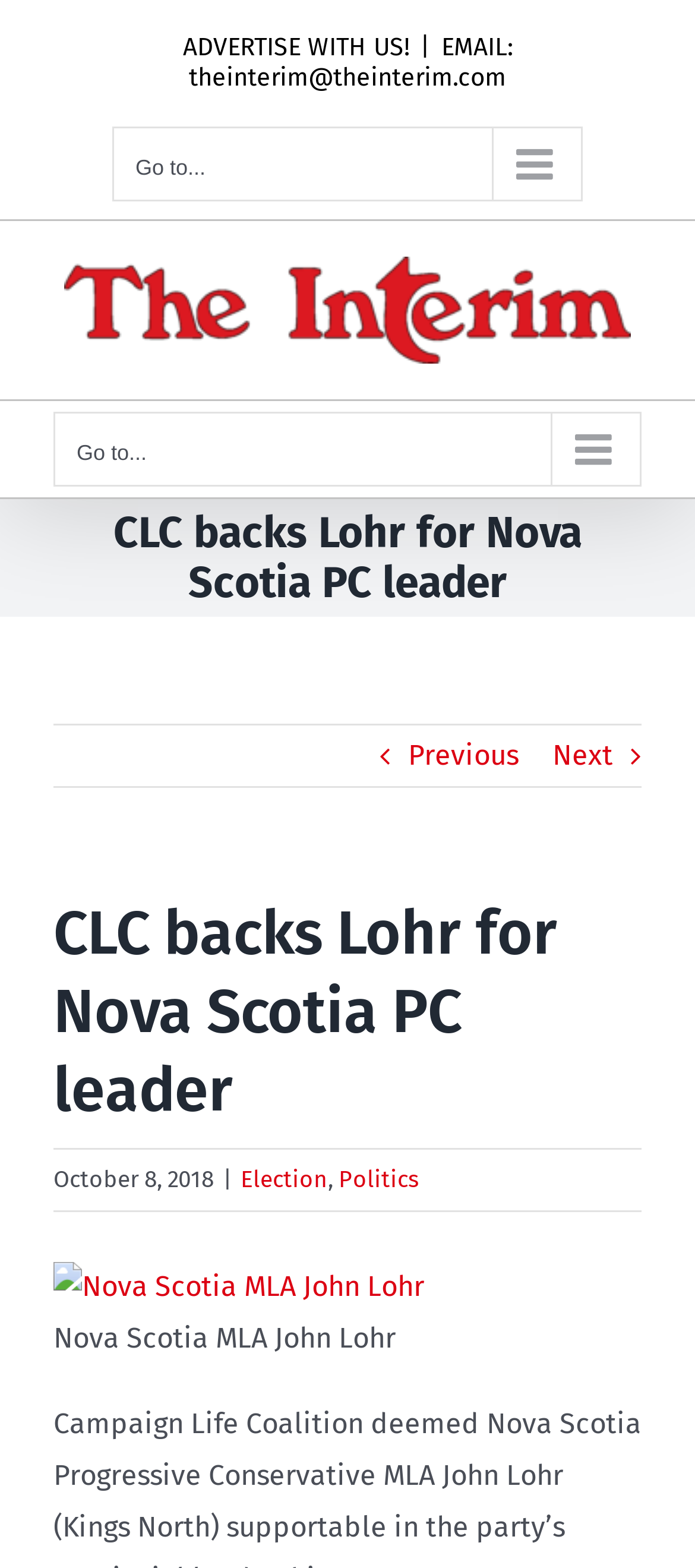Identify the bounding box coordinates of the element that should be clicked to fulfill this task: "Go to the 'EMAIL: theinterim@theinterim.com' page". The coordinates should be provided as four float numbers between 0 and 1, i.e., [left, top, right, bottom].

[0.272, 0.021, 0.737, 0.06]